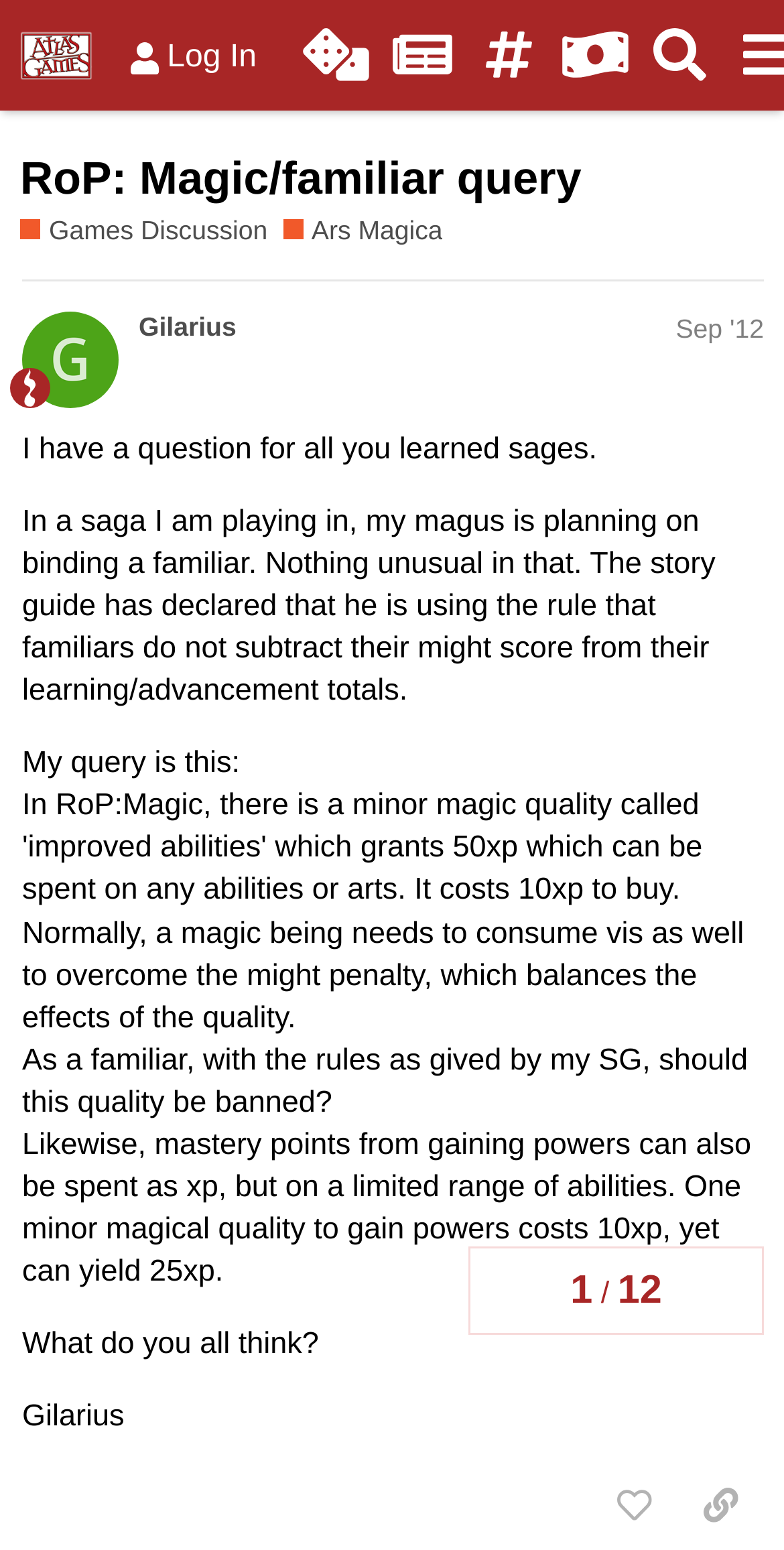What is the topic of the current discussion?
Please provide a single word or phrase answer based on the image.

RoP: Magic/familiar query